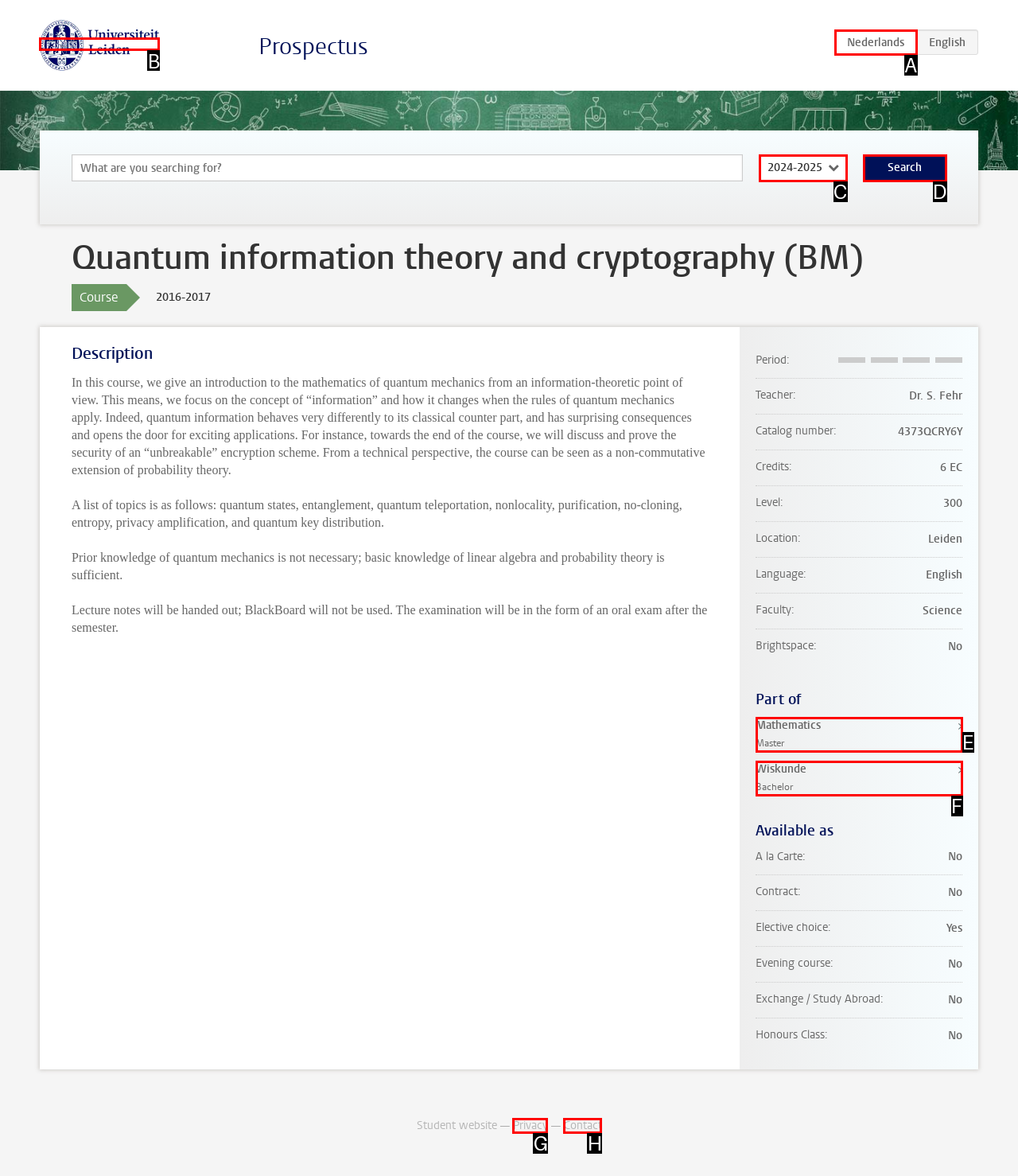Tell me which one HTML element I should click to complete the following task: Click on the Universiteit Leiden link Answer with the option's letter from the given choices directly.

B